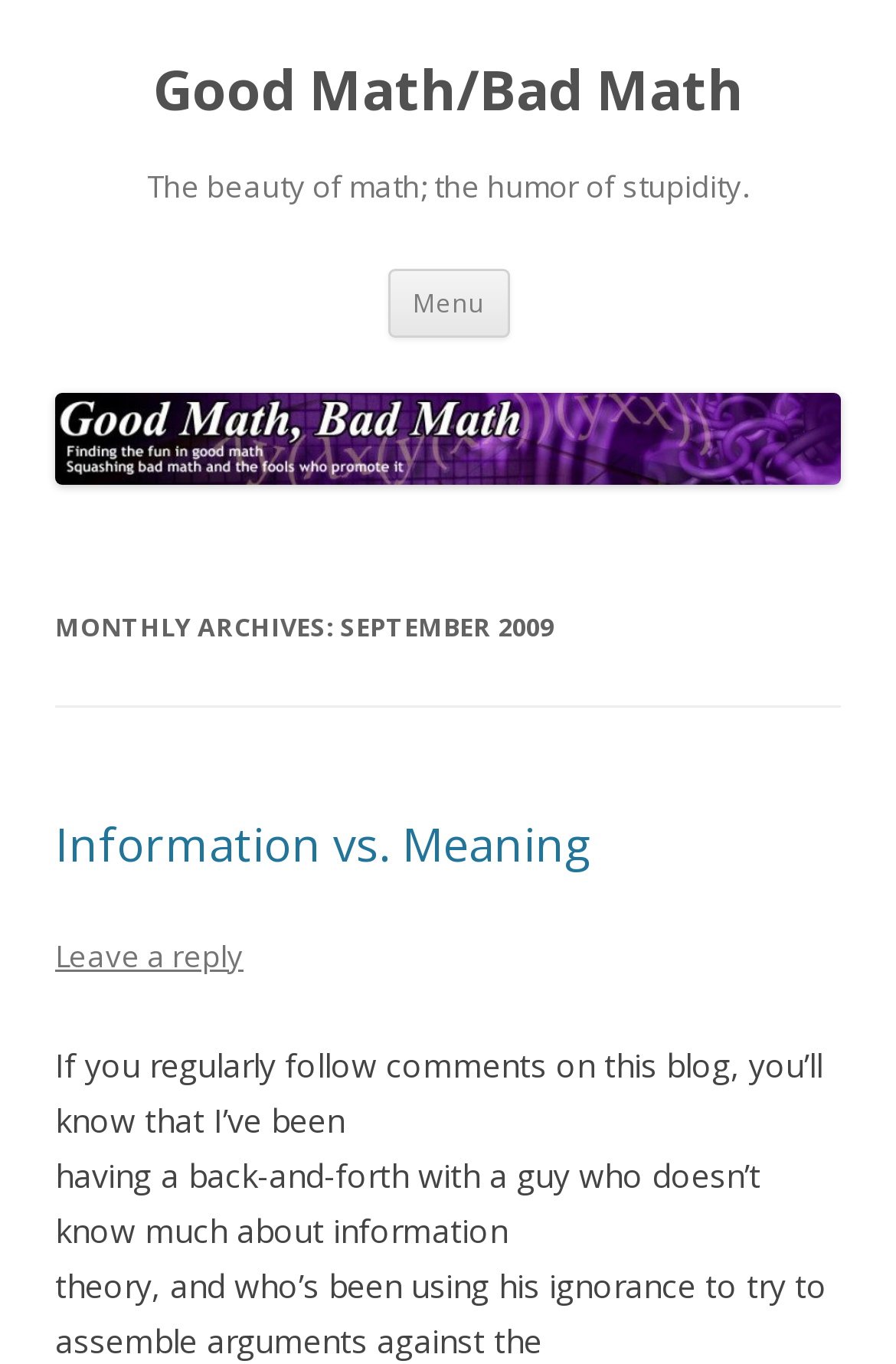What is the name of the blog?
Answer the question with a single word or phrase, referring to the image.

Good Math/Bad Math